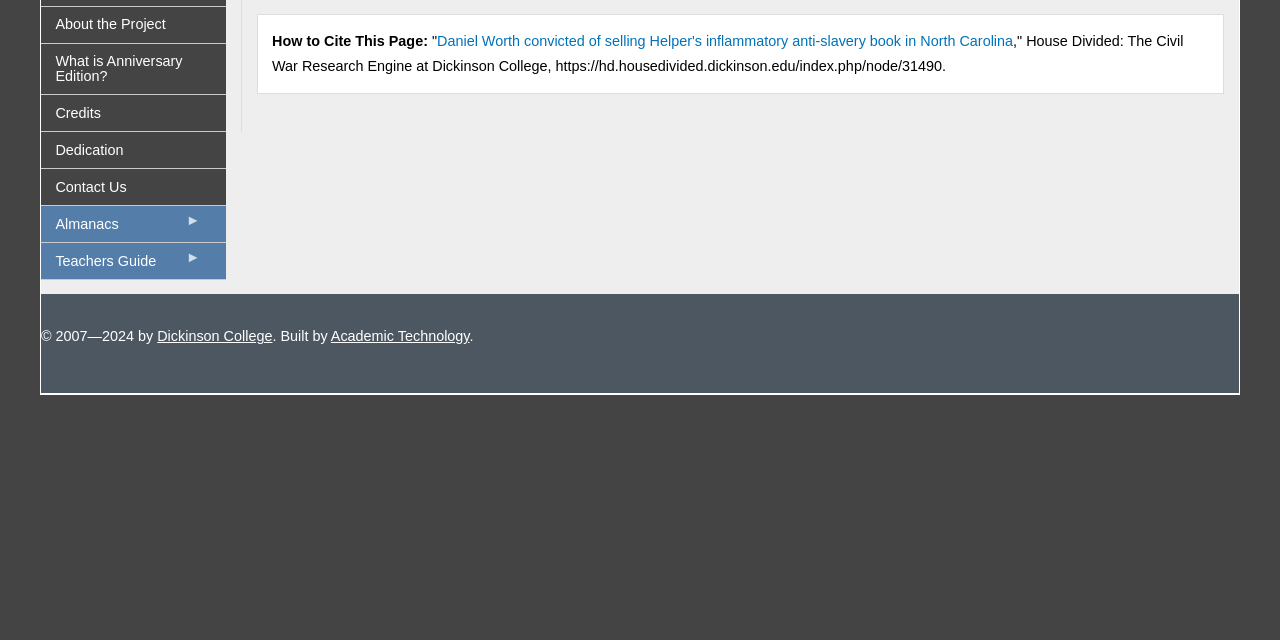Bounding box coordinates are given in the format (top-left x, top-left y, bottom-right x, bottom-right y). All values should be floating point numbers between 0 and 1. Provide the bounding box coordinate for the UI element described as: About the Project

[0.032, 0.01, 0.176, 0.066]